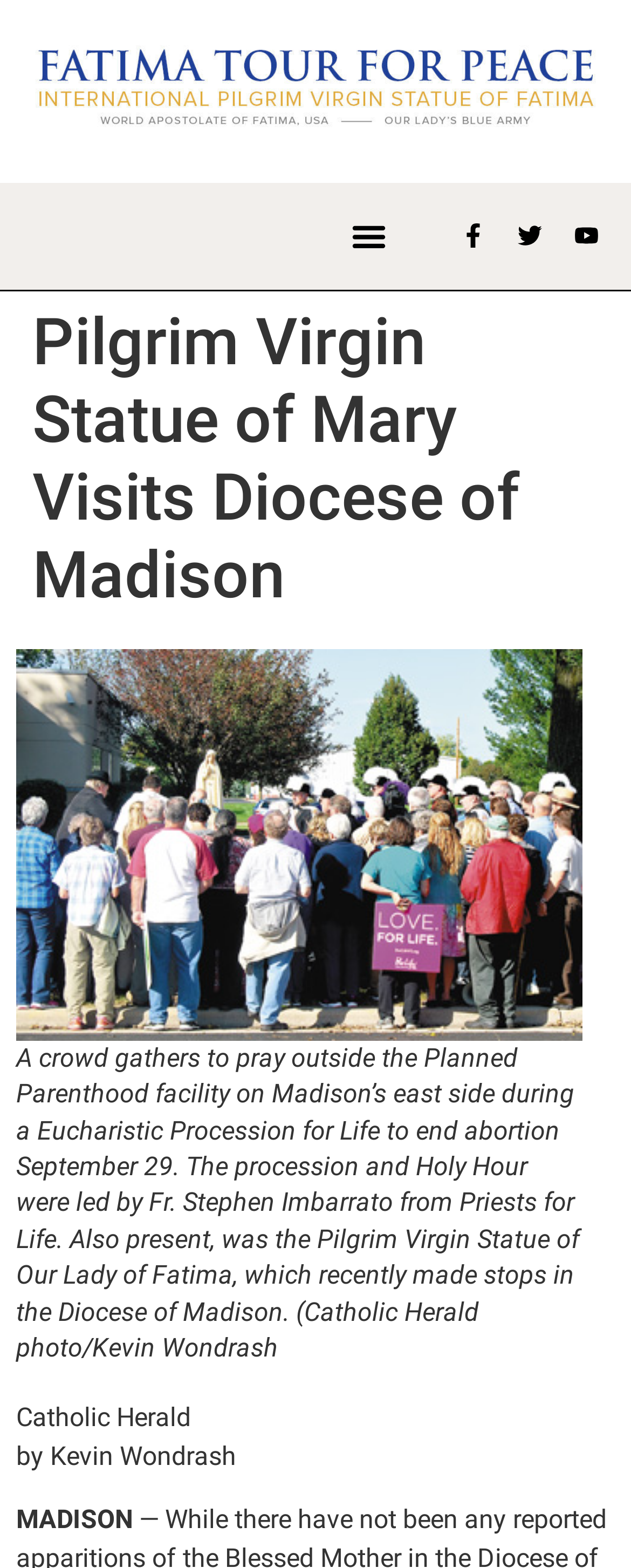What is the name of the priest leading the Eucharistic Procession for Life?
Please interpret the details in the image and answer the question thoroughly.

I found the answer by reading the figcaption text, which describes the image of a crowd gathering to pray outside the Planned Parenthood facility. The text mentions that the procession and Holy Hour were led by Fr. Stephen Imbarrato from Priests for Life.